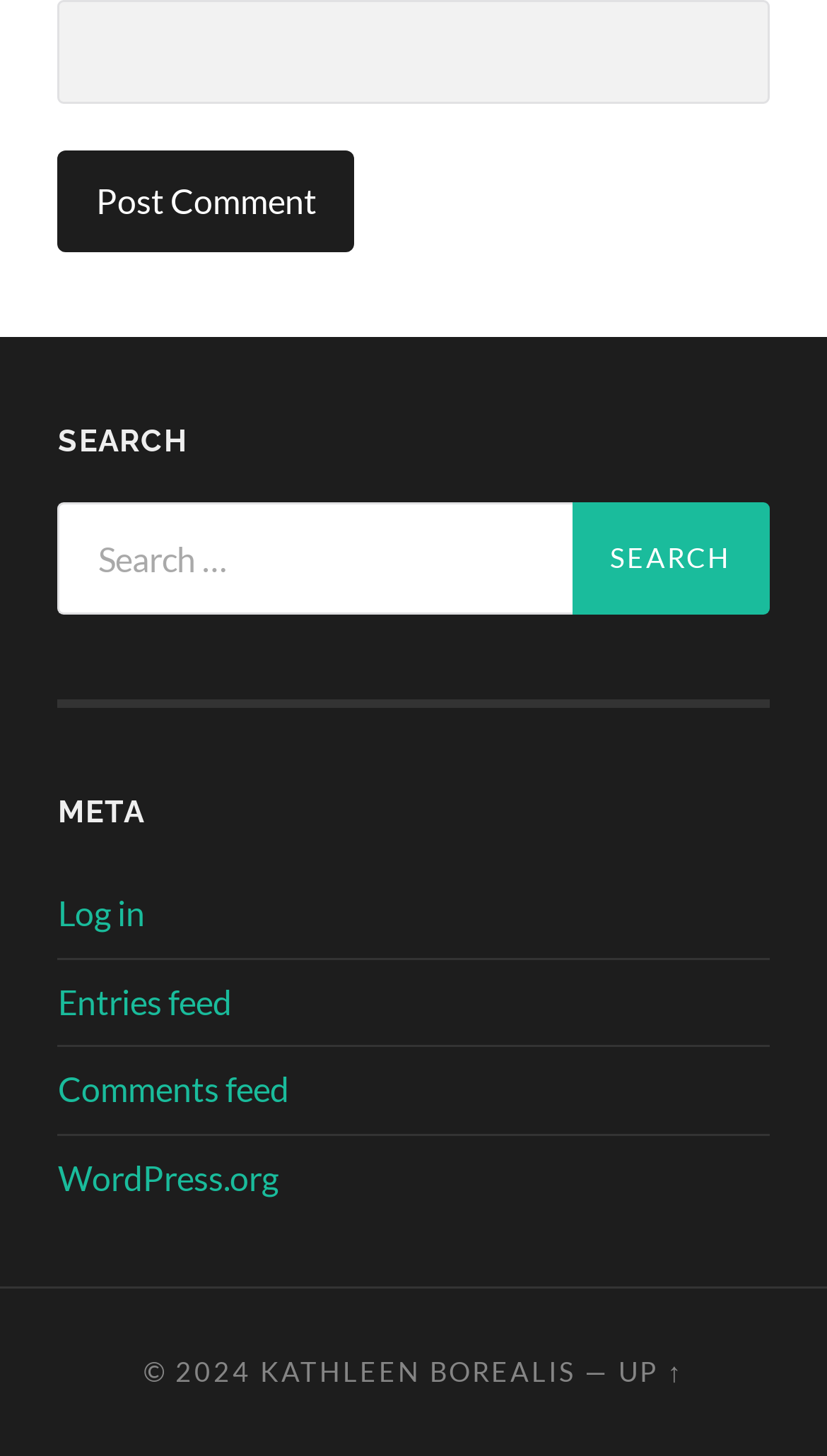Identify the bounding box coordinates of the clickable region to carry out the given instruction: "Click ART REQUIREMENTS link".

None